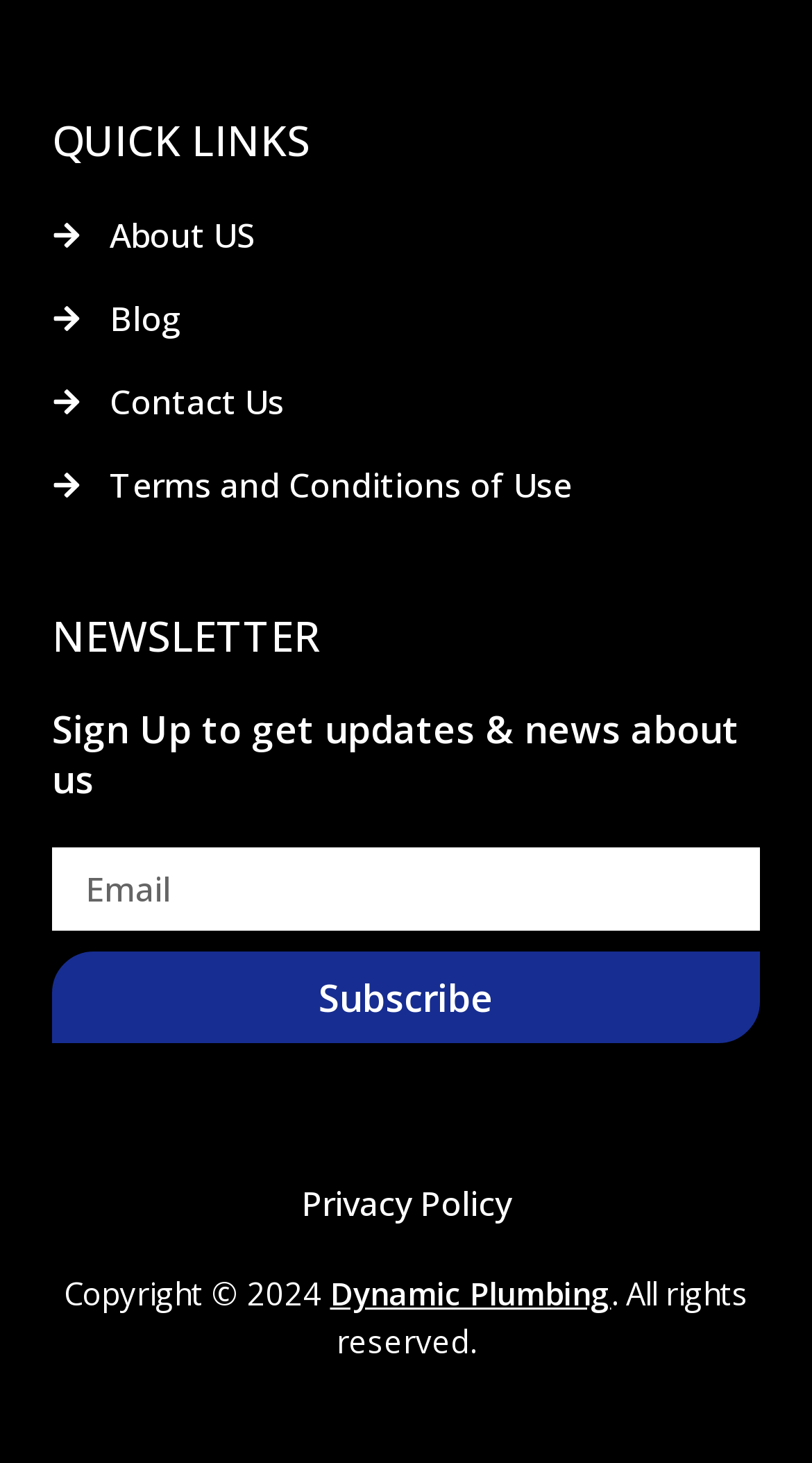Specify the bounding box coordinates of the area that needs to be clicked to achieve the following instruction: "Subscribe to the newsletter".

[0.064, 0.651, 0.936, 0.713]